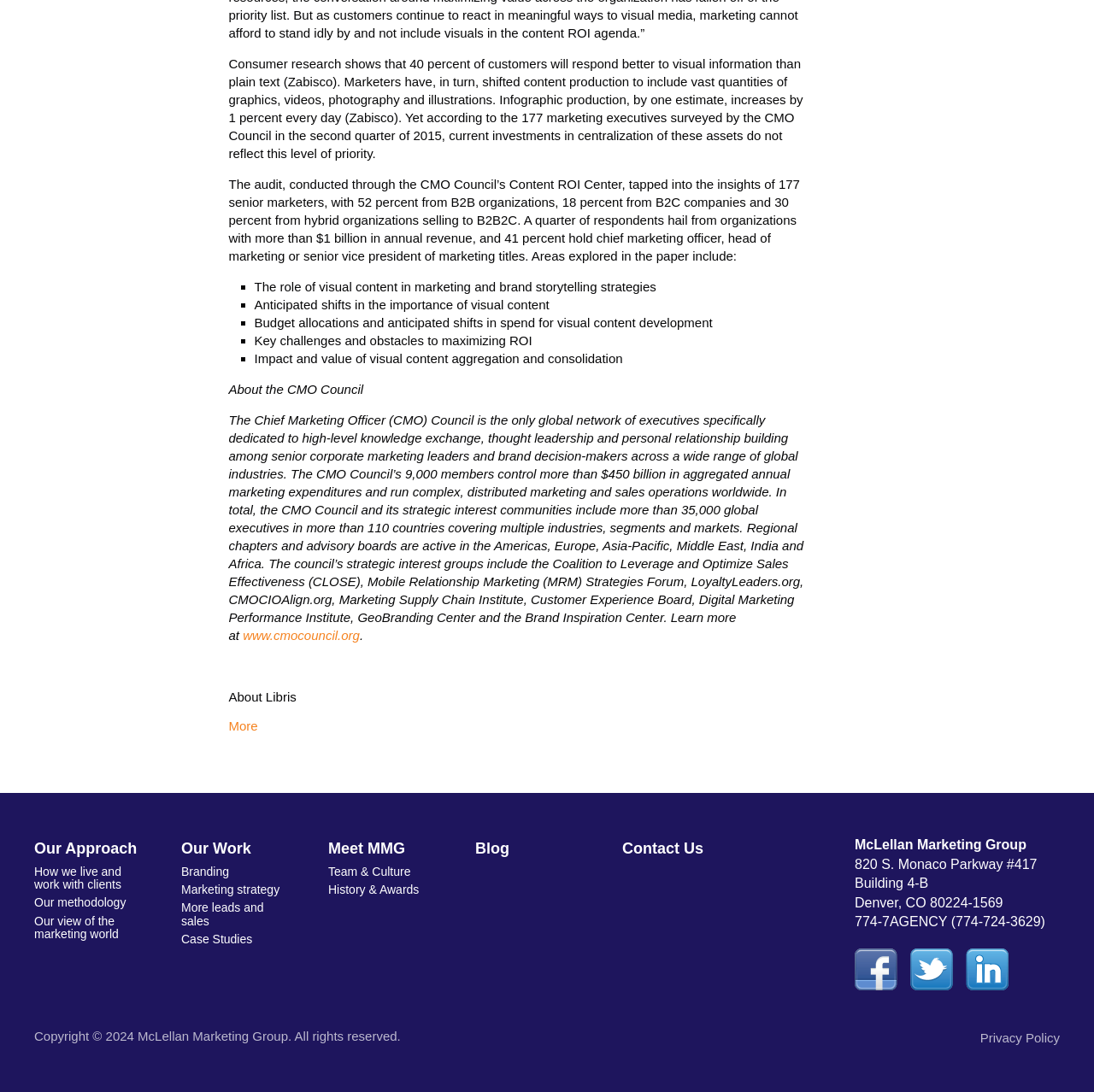Identify the bounding box for the given UI element using the description provided. Coordinates should be in the format (top-left x, top-left y, bottom-right x, bottom-right y) and must be between 0 and 1. Here is the description: Privacy Policy

[0.888, 0.942, 0.969, 0.959]